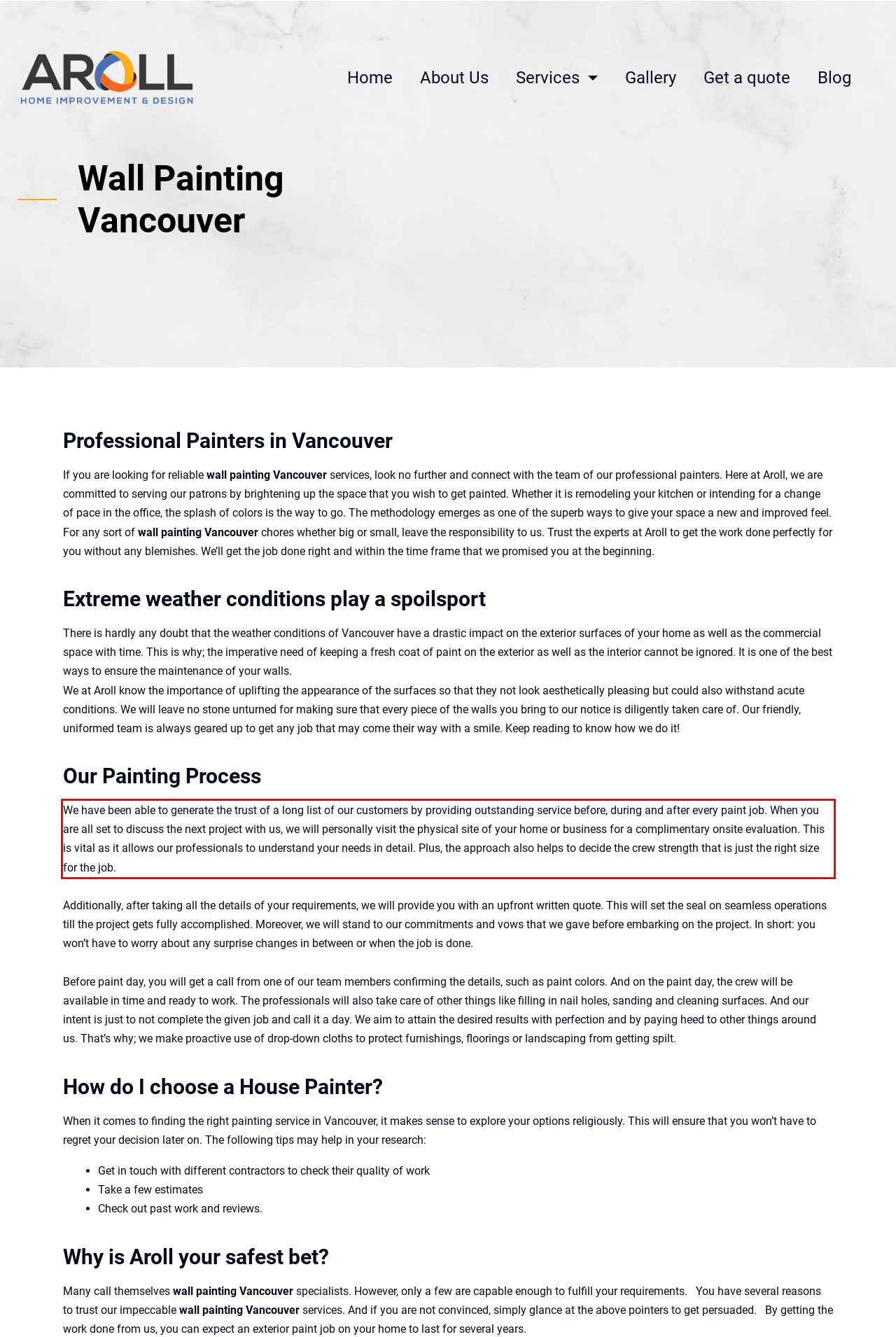Given a screenshot of a webpage containing a red rectangle bounding box, extract and provide the text content found within the red bounding box.

We have been able to generate the trust of a long list of our customers by providing outstanding service before, during and after every paint job. When you are all set to discuss the next project with us, we will personally visit the physical site of your home or business for a complimentary onsite evaluation. This is vital as it allows our professionals to understand your needs in detail. Plus, the approach also helps to decide the crew strength that is just the right size for the job.